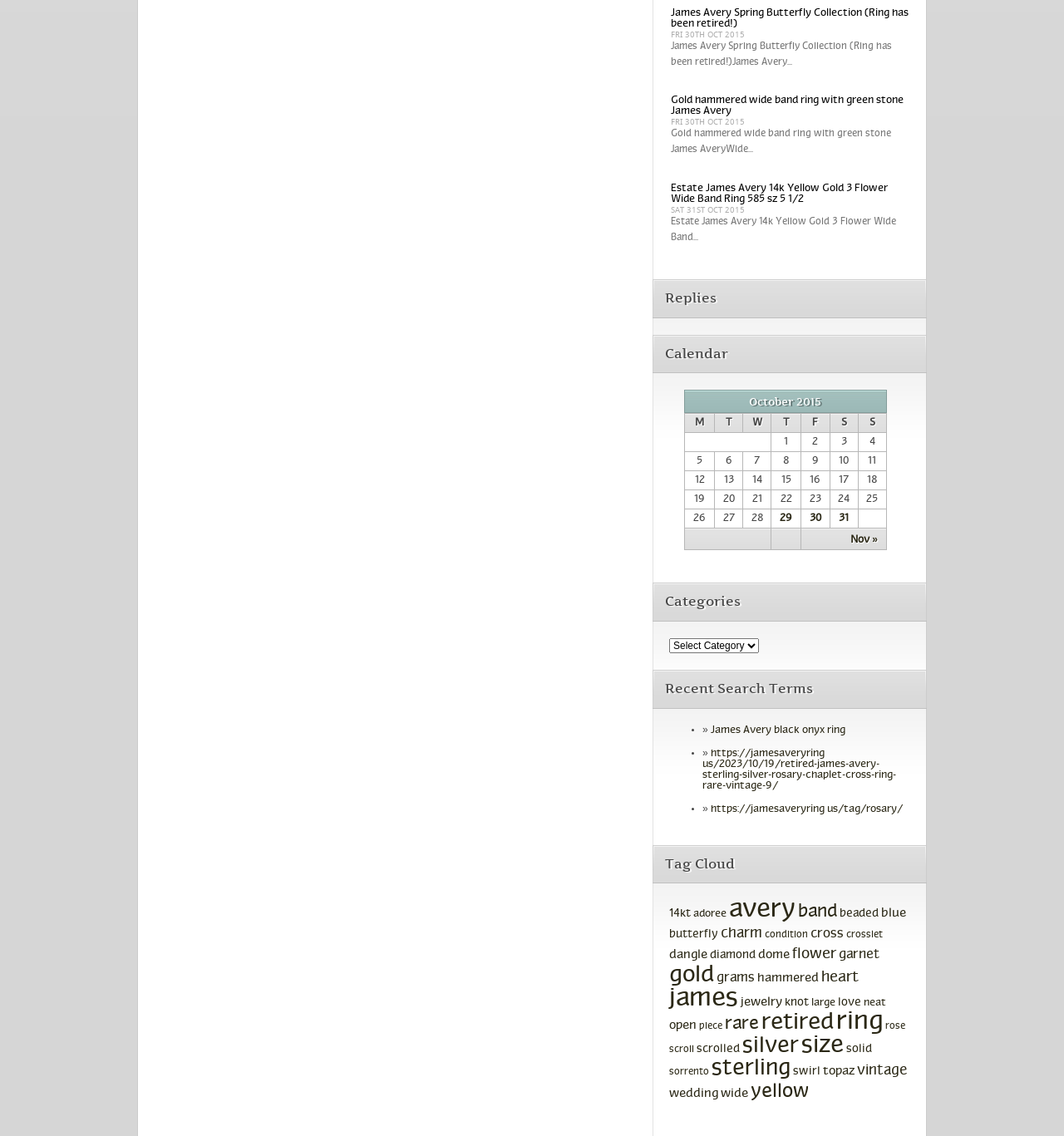From the element description James Avery black onyx ring, predict the bounding box coordinates of the UI element. The coordinates must be specified in the format (top-left x, top-left y, bottom-right x, bottom-right y) and should be within the 0 to 1 range.

[0.668, 0.638, 0.794, 0.647]